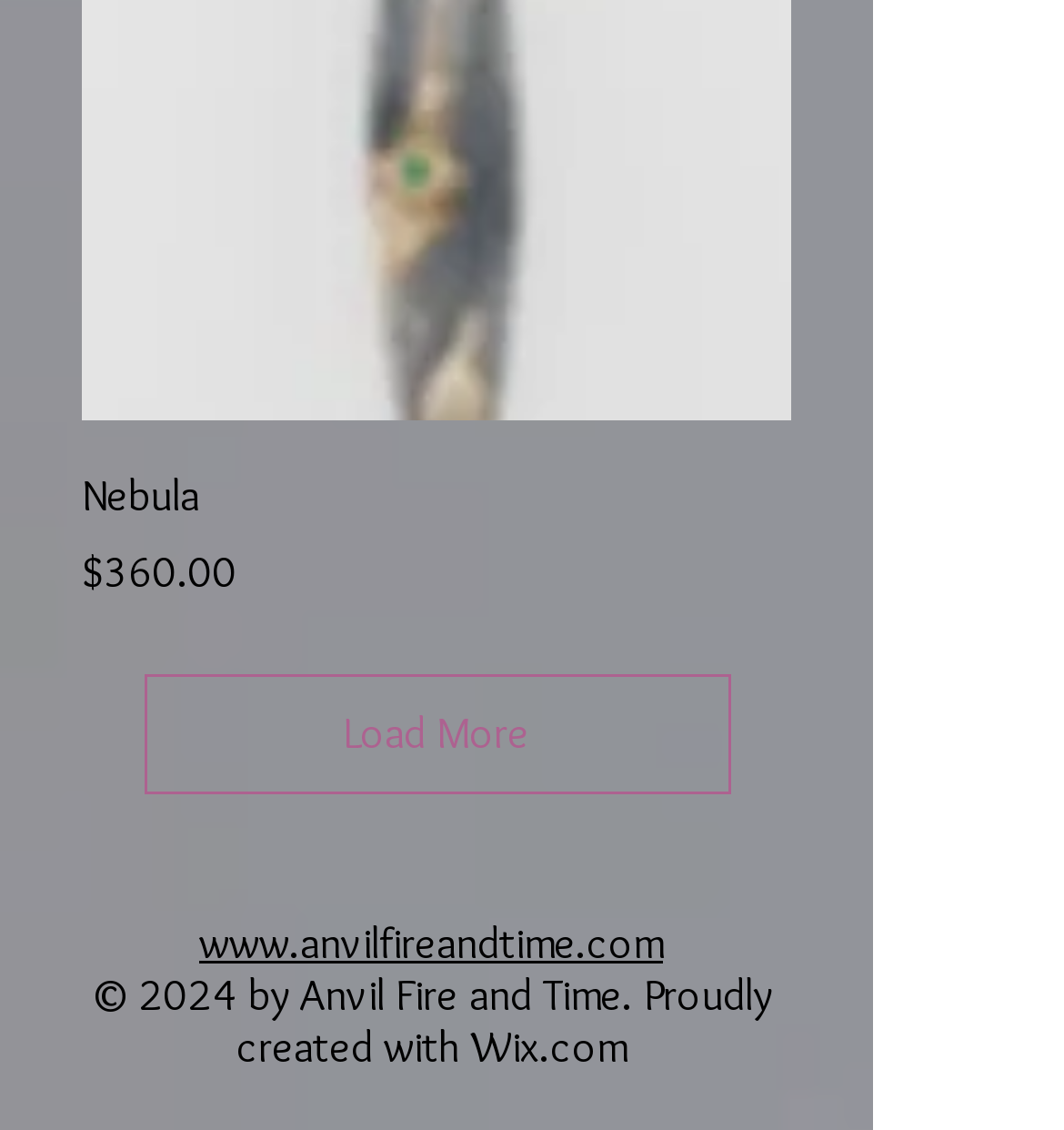Please answer the following question using a single word or phrase: What is the purpose of the button?

Load More